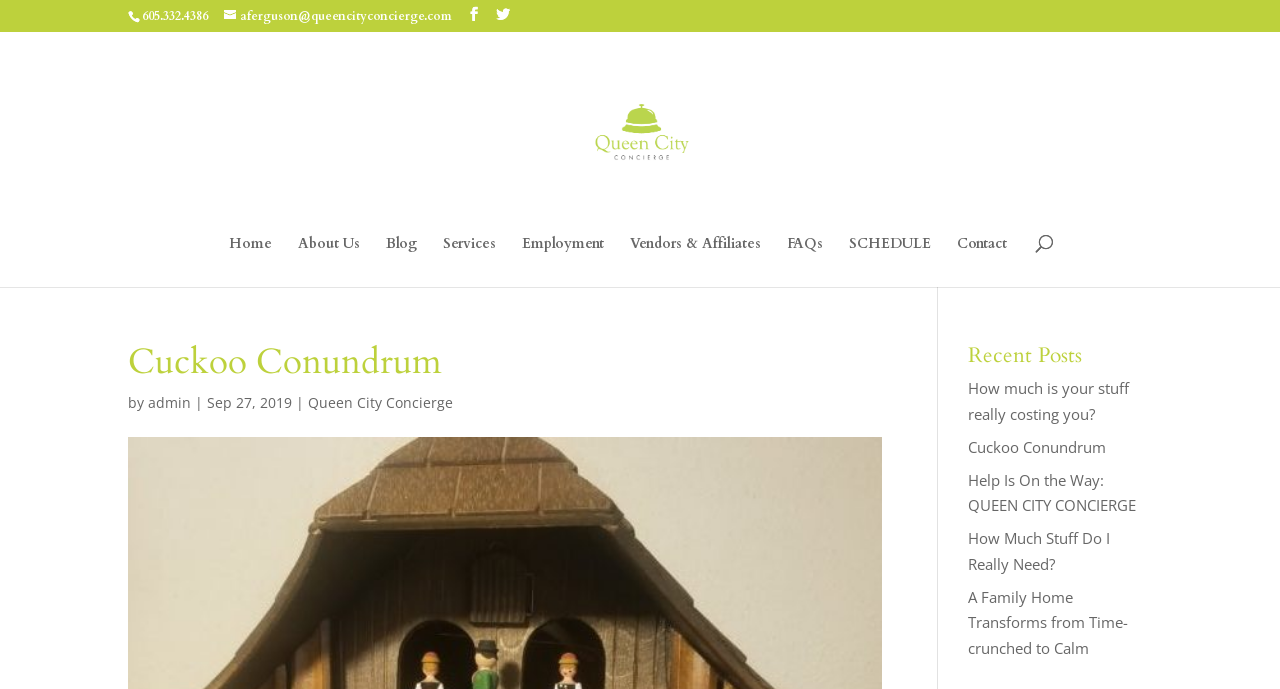What is the title of the first recent post?
Using the information from the image, provide a comprehensive answer to the question.

The recent posts section is located at the bottom of the webpage, with the first post having a link element with the bounding box coordinates [0.756, 0.549, 0.882, 0.615] and the title 'How much is your stuff really costing you?'.